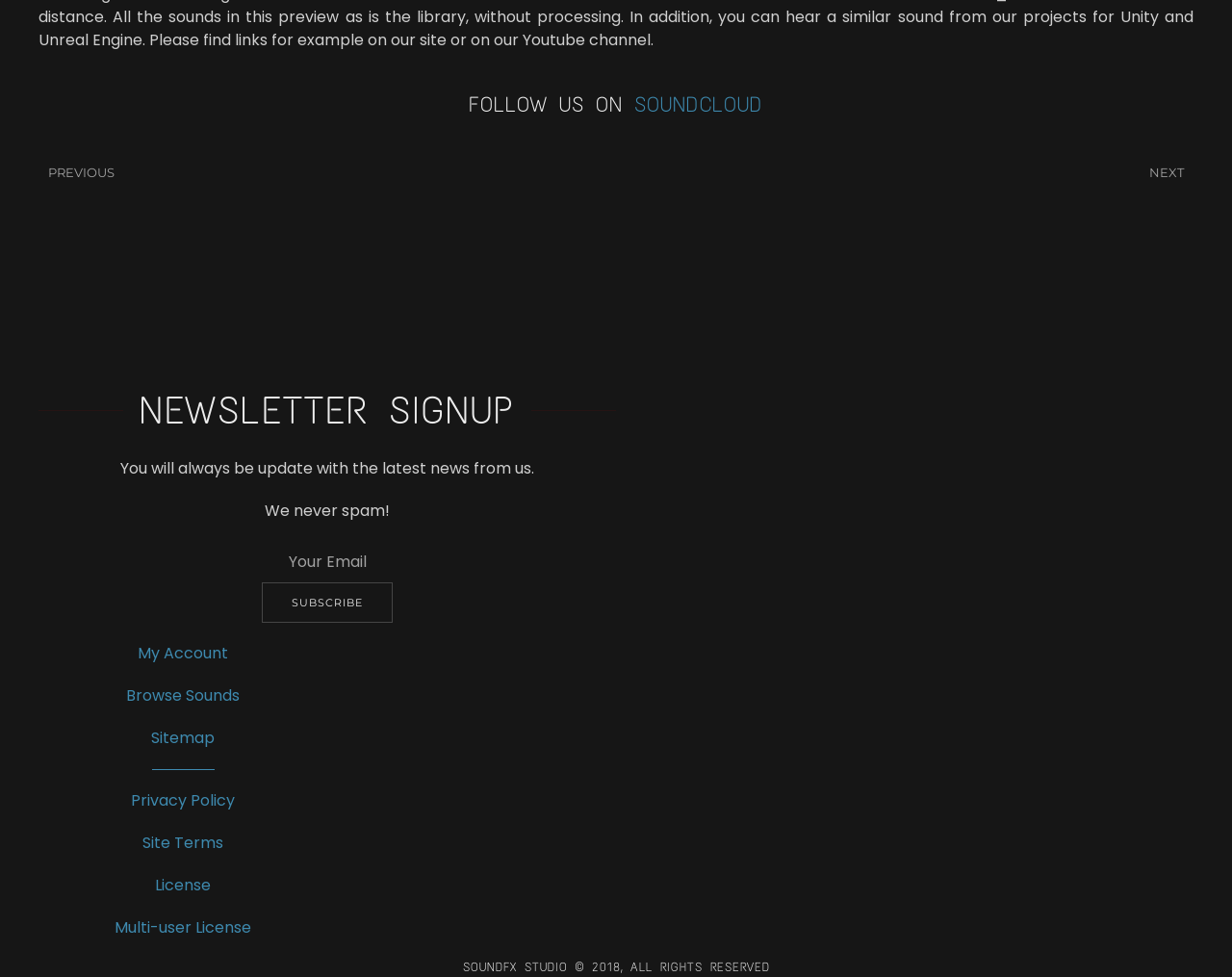Can you give a detailed response to the following question using the information from the image? What type of content is available on this website?

The presence of a 'Browse Sounds' link and the mention of 'SOUNDFX STUDIO' in the footer suggest that this website provides access to sound-related content.